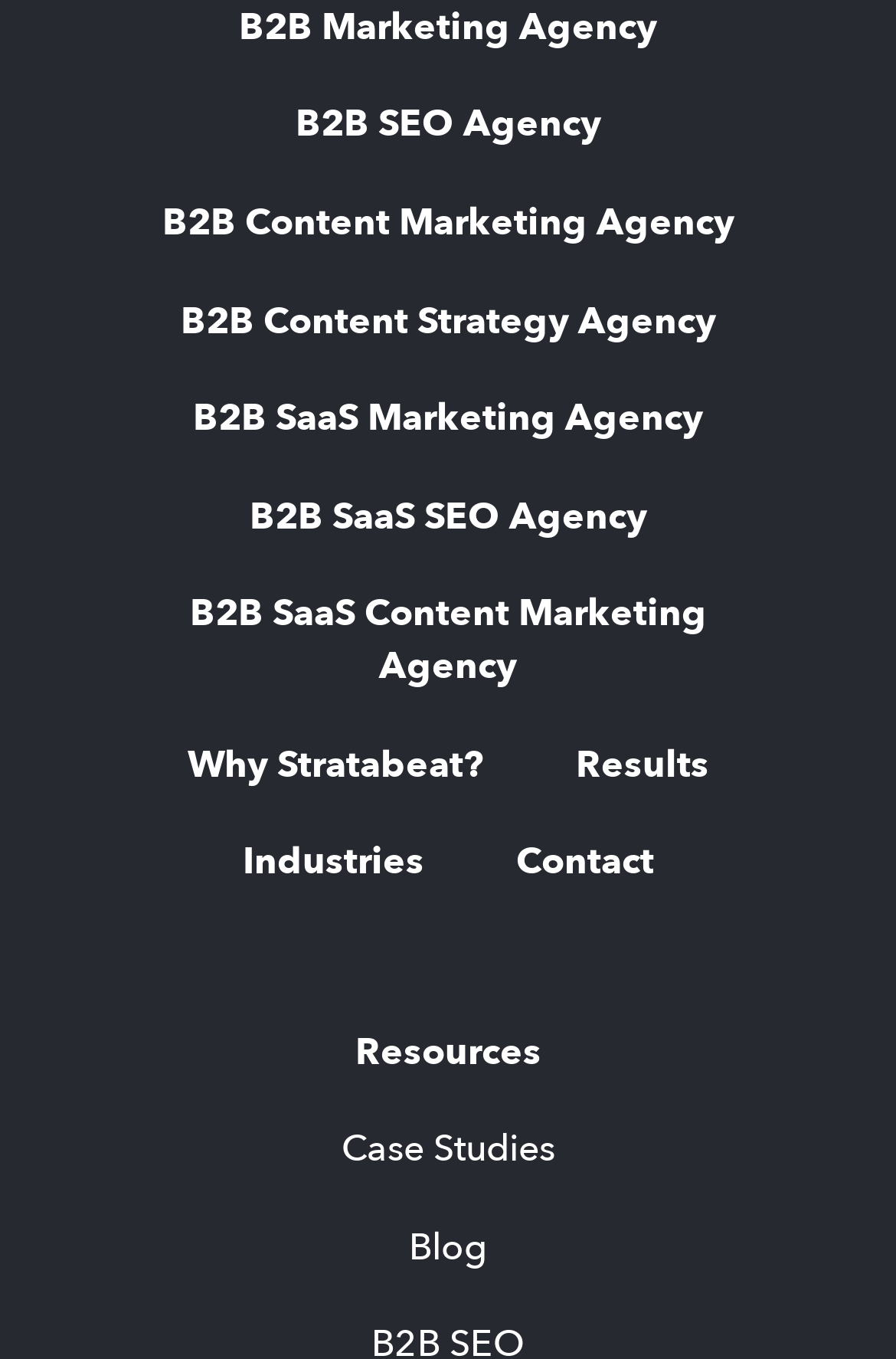Use a single word or phrase to answer this question: 
How many sections are there on the webpage?

3